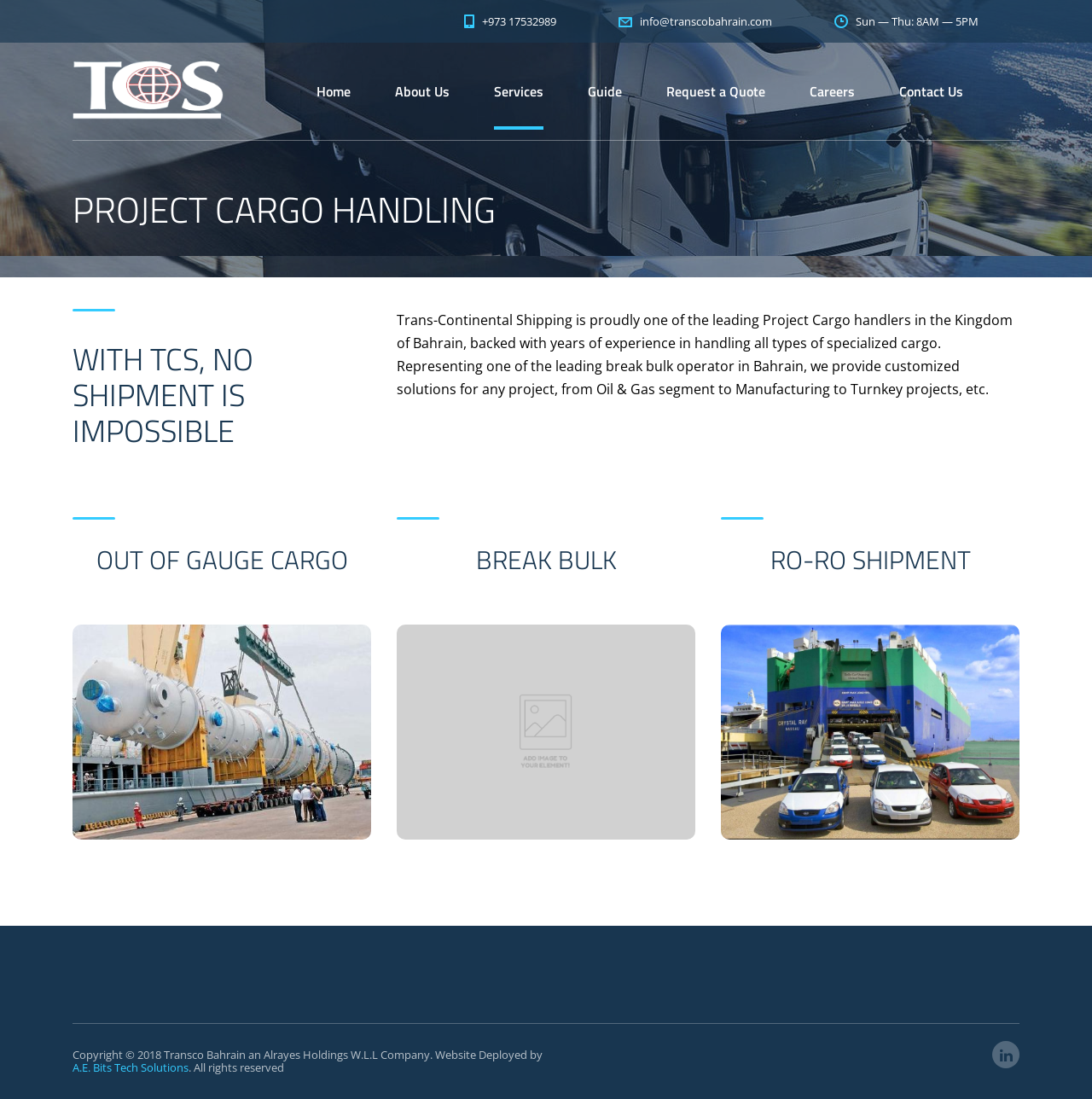What is the company's business hours?
Refer to the image and respond with a one-word or short-phrase answer.

Sun — Thu: 8AM — 5PM